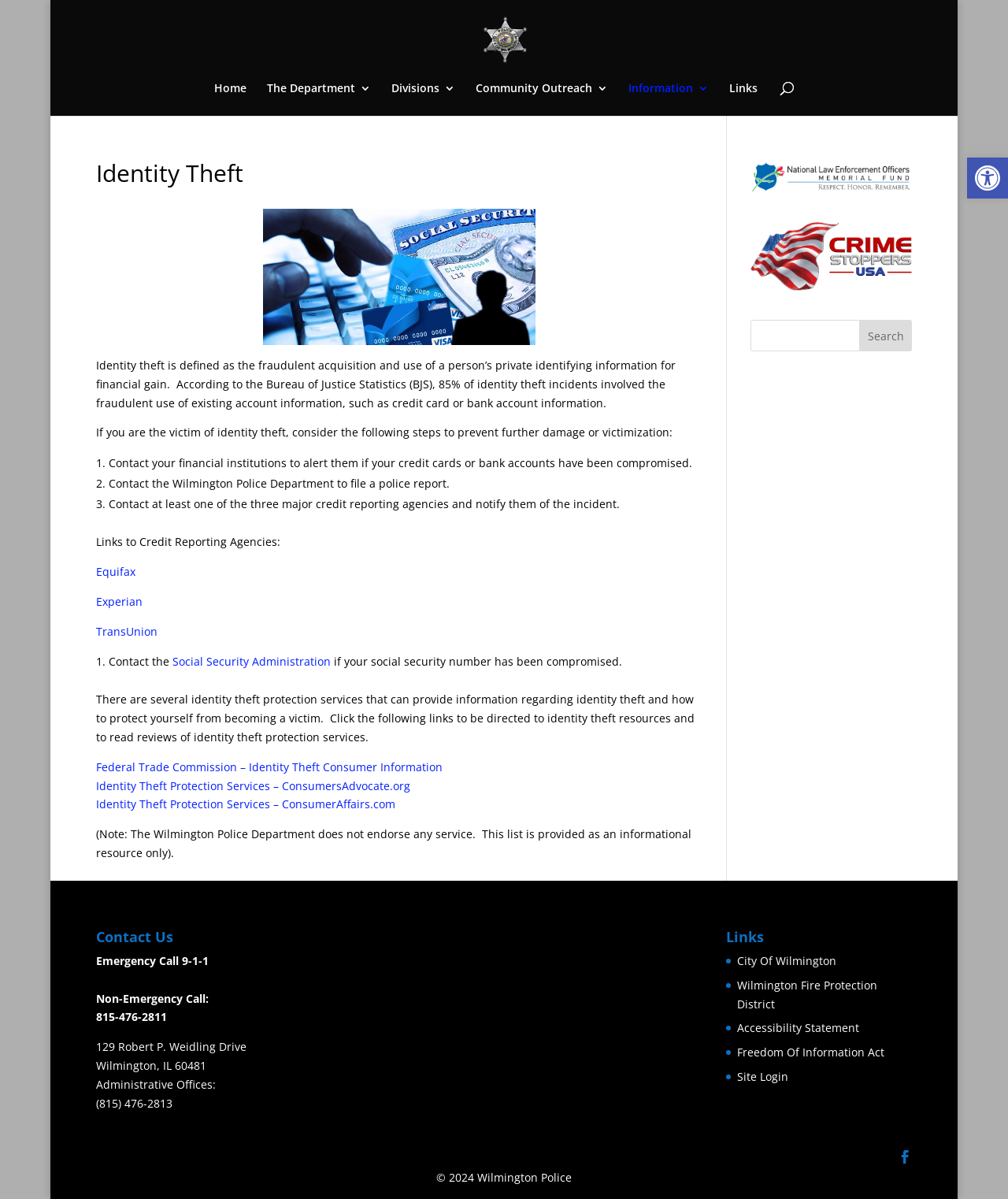Extract the bounding box coordinates of the UI element described: "Freedom Of Information Act". Provide the coordinates in the format [left, top, right, bottom] with values ranging from 0 to 1.

[0.732, 0.871, 0.878, 0.884]